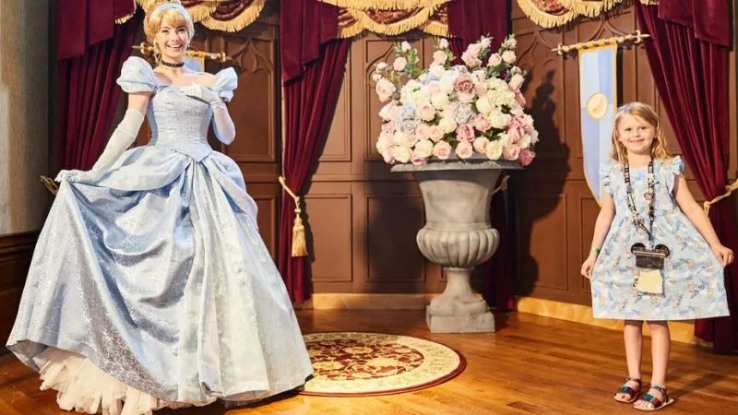What is the pattern on the young girl's dress?
Provide an in-depth answer to the question, covering all aspects.

The caption states that the young girl is dressed in a 'charming blue dress with floral patterns', which reveals that the pattern on her dress is floral.